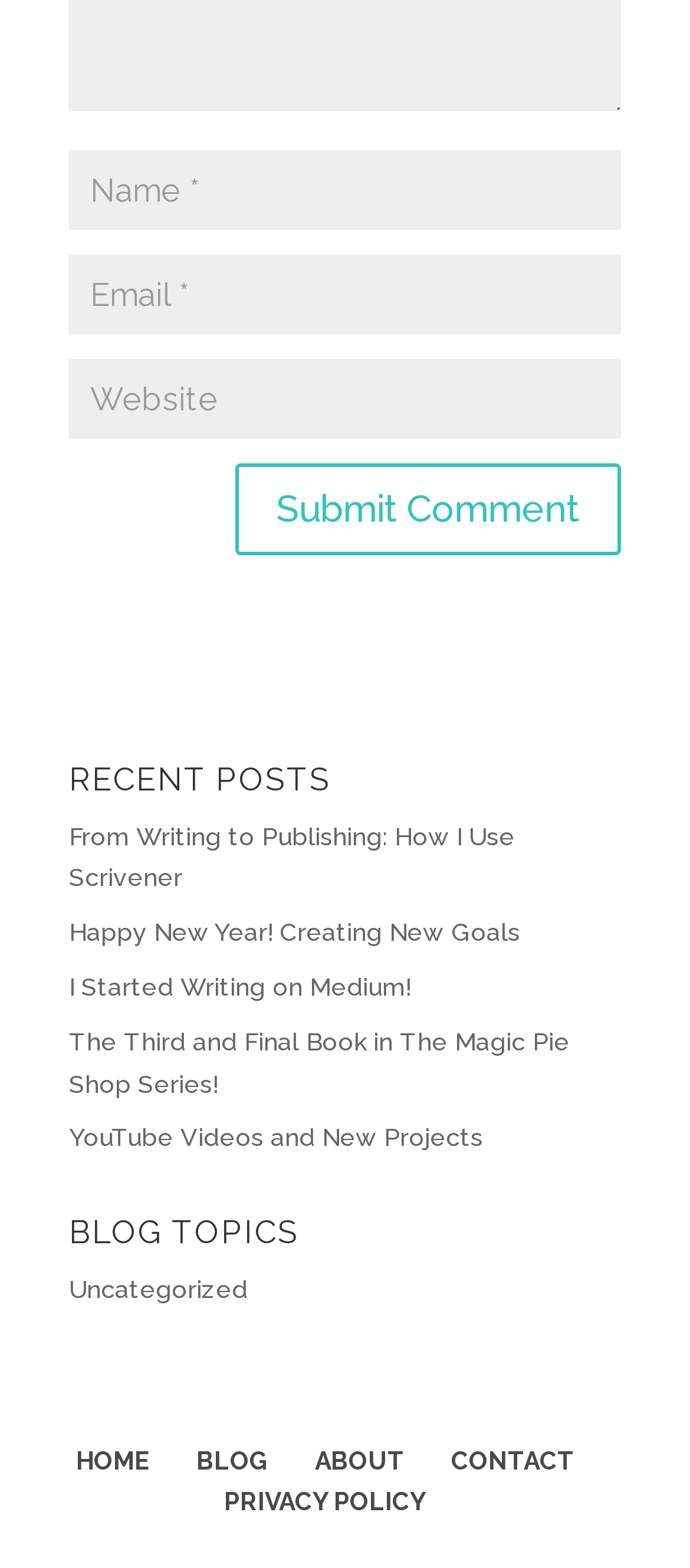How many textboxes are there? Please answer the question using a single word or phrase based on the image.

3